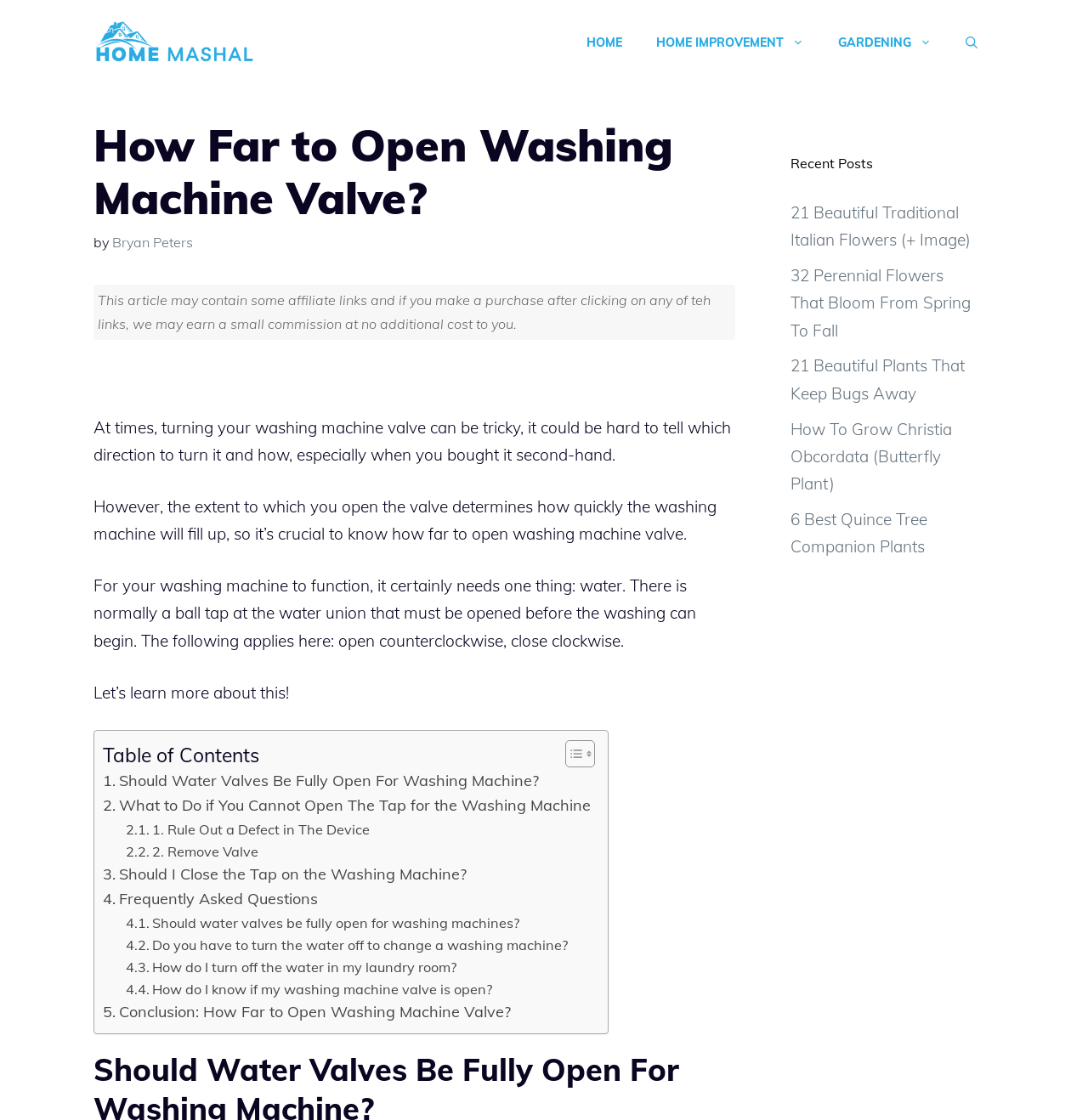Provide a short, one-word or phrase answer to the question below:
What is the direction to open the ball tap at the water union?

Counterclockwise